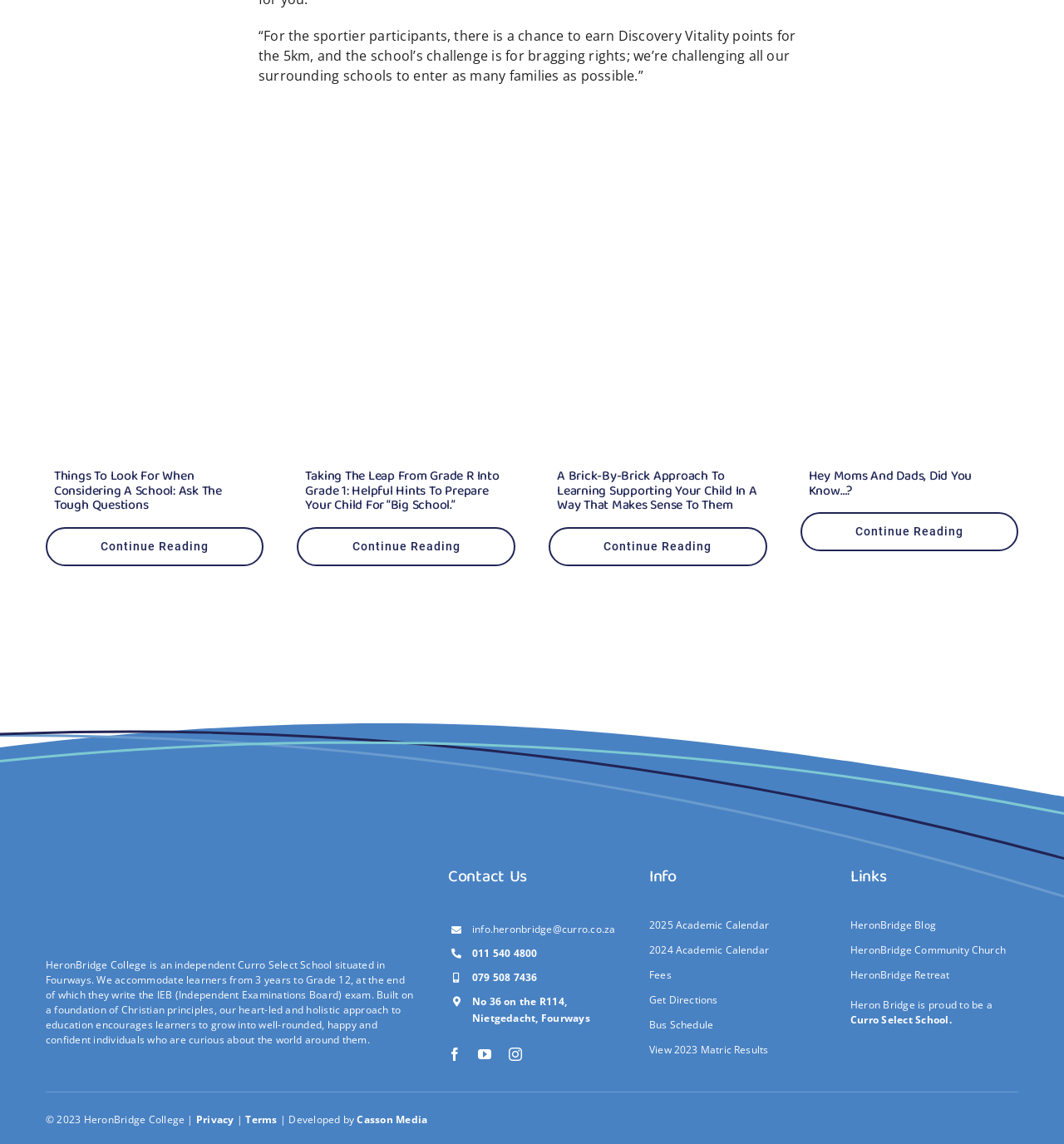Please identify the bounding box coordinates of the clickable area that will fulfill the following instruction: "Learn about taking the leap from grade R into grade 1". The coordinates should be in the format of four float numbers between 0 and 1, i.e., [left, top, right, bottom].

[0.279, 0.294, 0.484, 0.31]